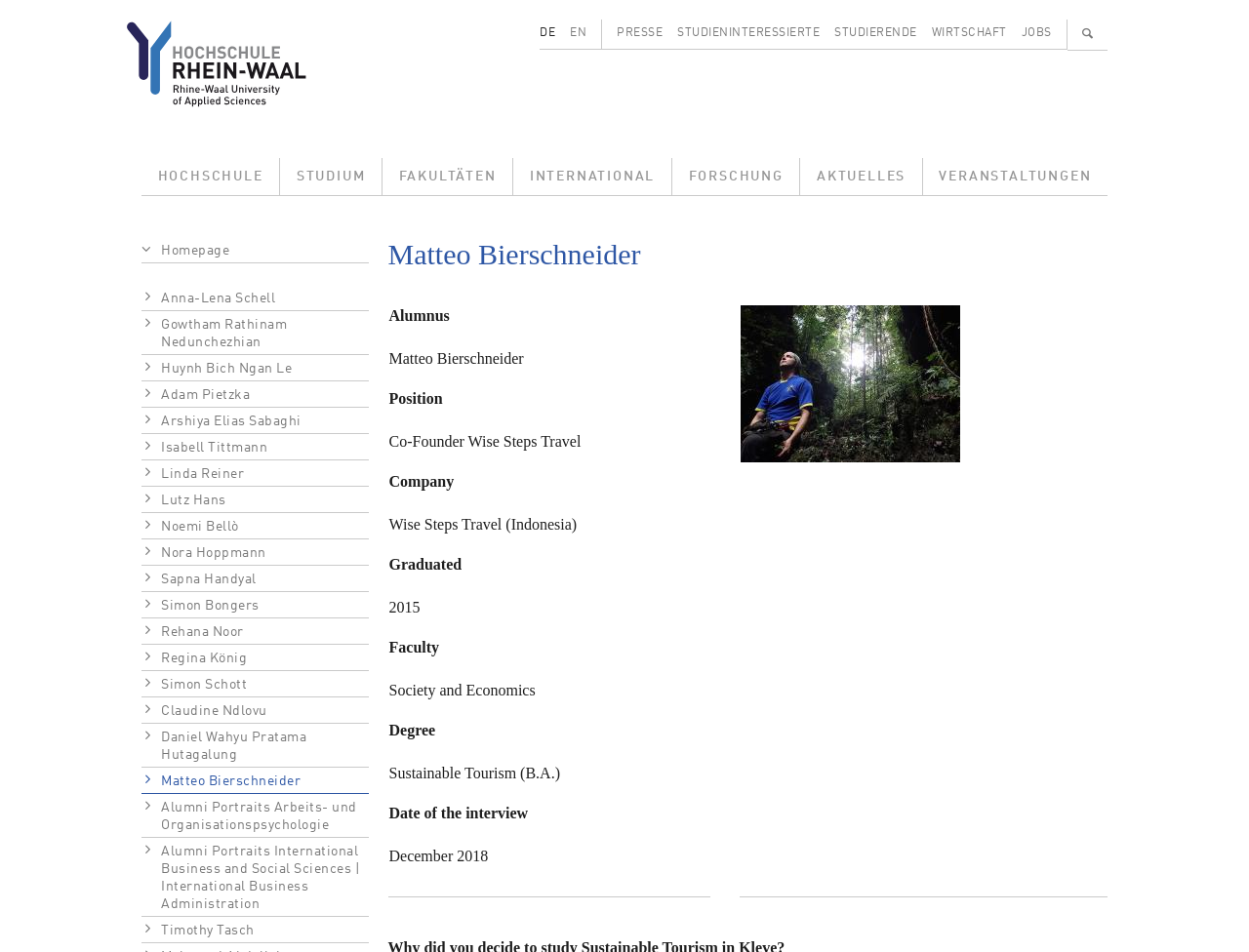What is the name of the alumnus?
Refer to the screenshot and deliver a thorough answer to the question presented.

I found the answer by looking at the heading 'Matteo Bierschneider' on the webpage, which is located below the main menu.